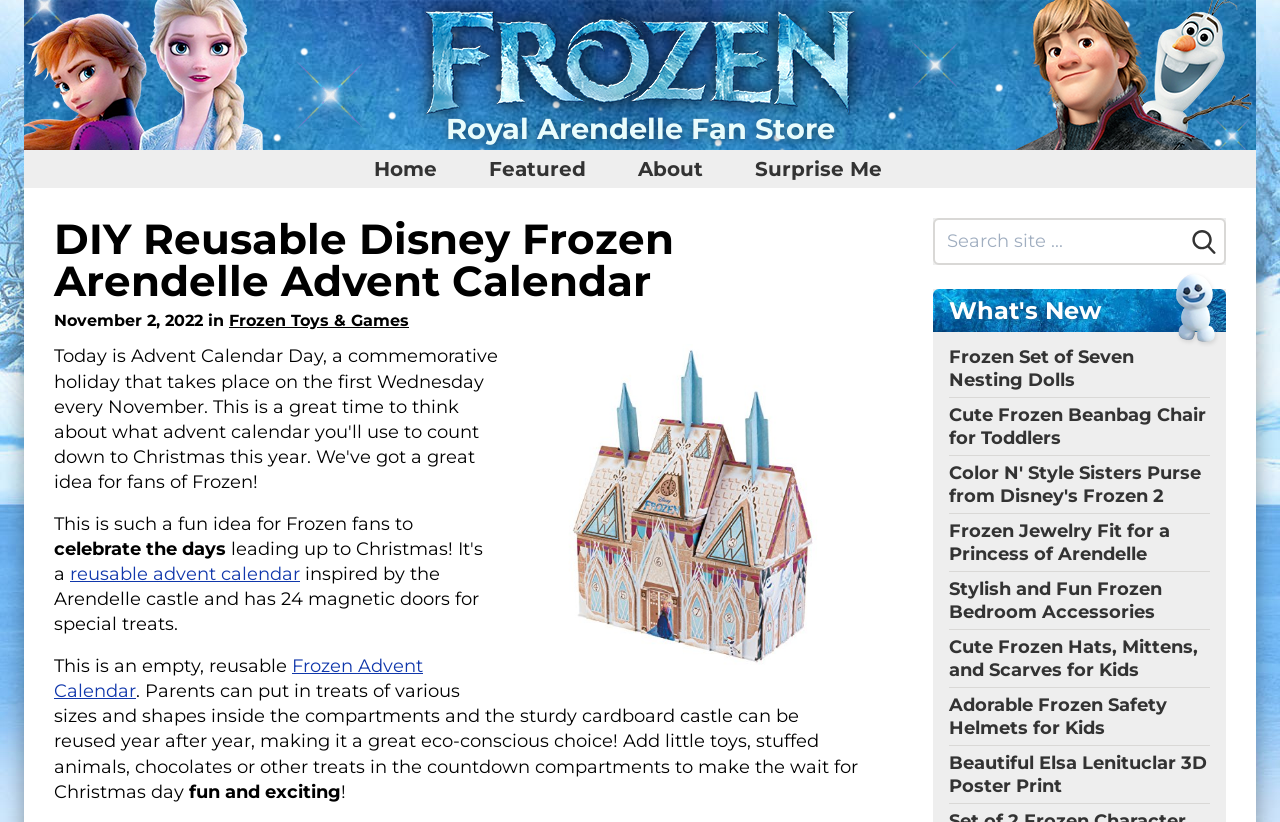What type of advent calendar is described on this page?
From the details in the image, provide a complete and detailed answer to the question.

Based on the heading 'DIY Reusable Disney Frozen Arendelle Advent Calendar' and the description of the calendar having 24 magnetic doors for special treats, it can be inferred that the type of advent calendar described on this page is a reusable Disney Frozen Arendelle advent calendar.